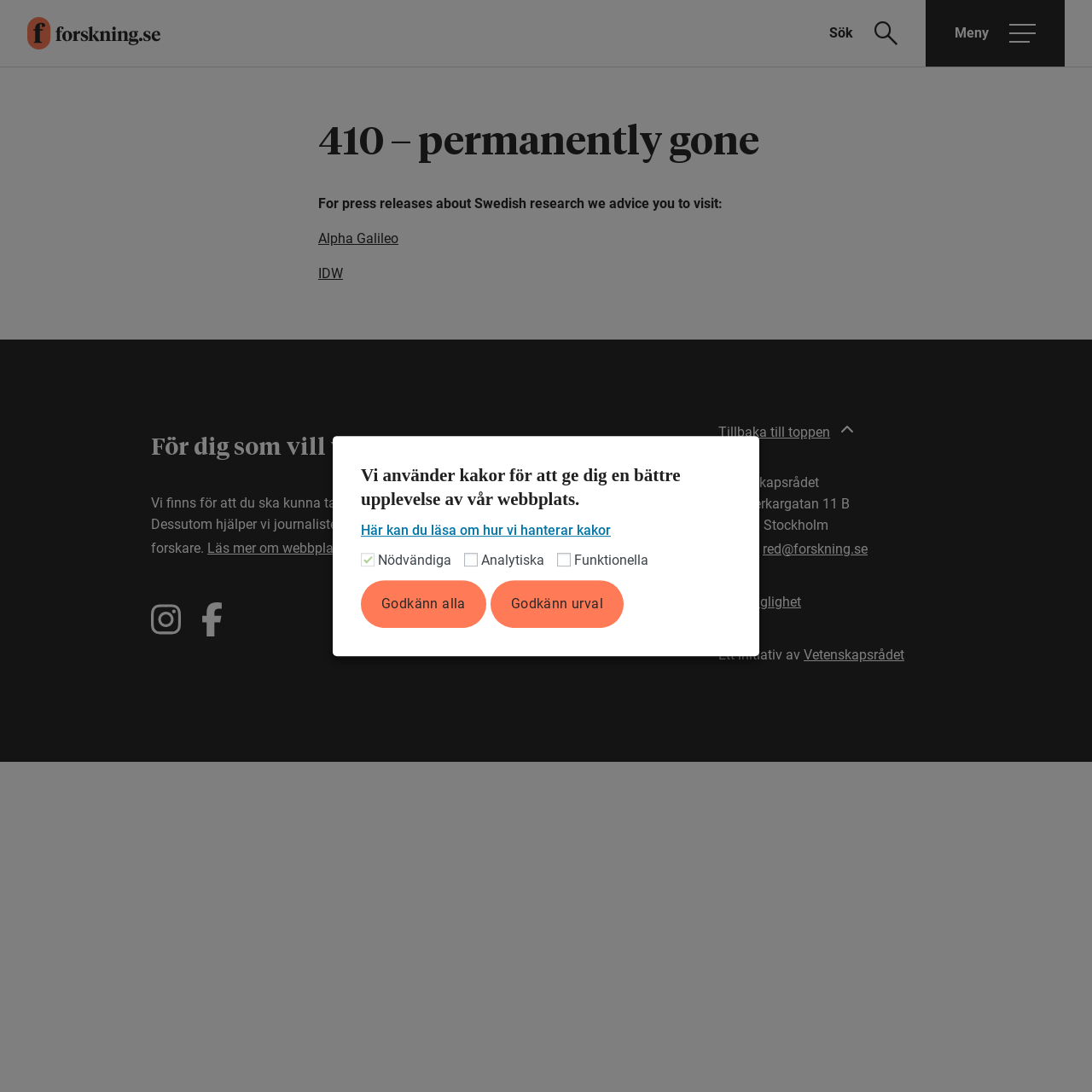What is the name of the organization behind this website?
Please provide a comprehensive answer based on the details in the screenshot.

The name of the organization behind this website is Vetenskapsrådet, which is mentioned in the footer section of the webpage, along with the address and contact information.